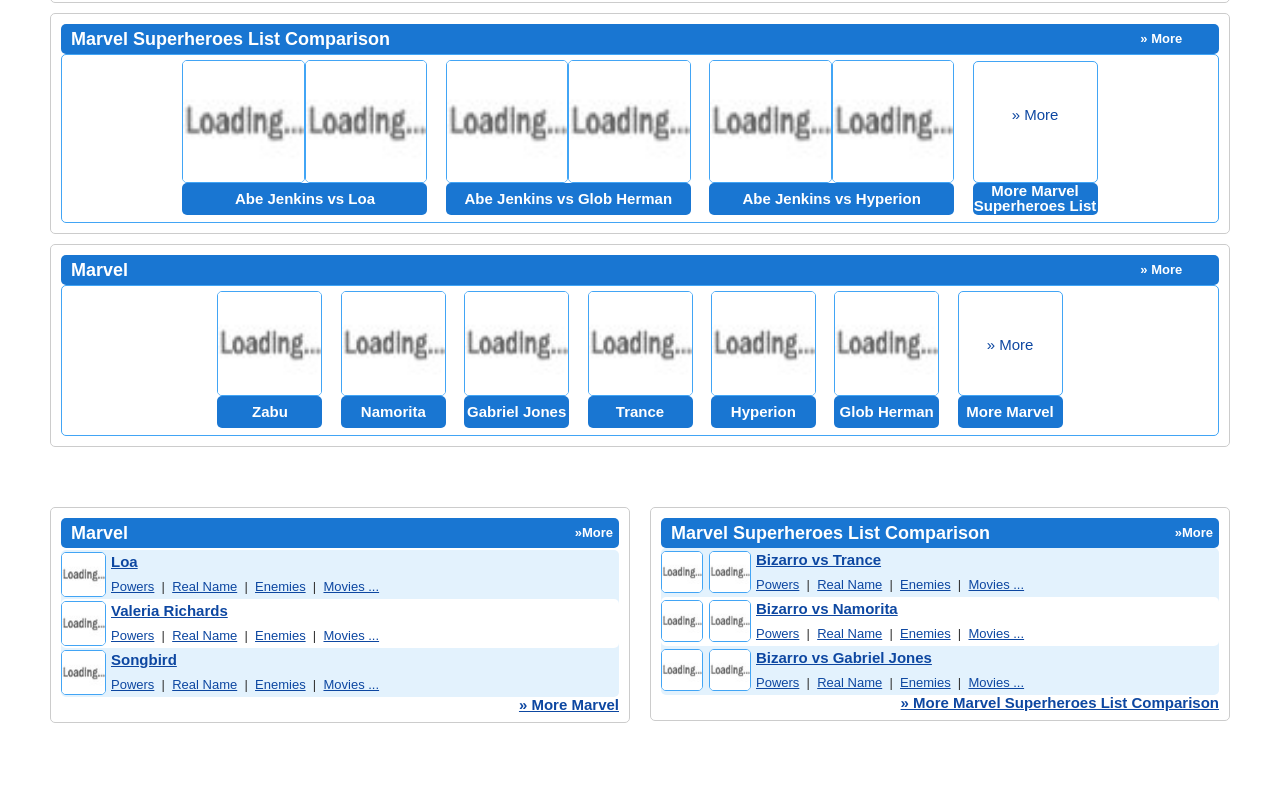Using the element description provided, determine the bounding box coordinates in the format (top-left x, top-left y, bottom-right x, bottom-right y). Ensure that all values are floating point numbers between 0 and 1. Element description: Powers

[0.591, 0.794, 0.624, 0.813]